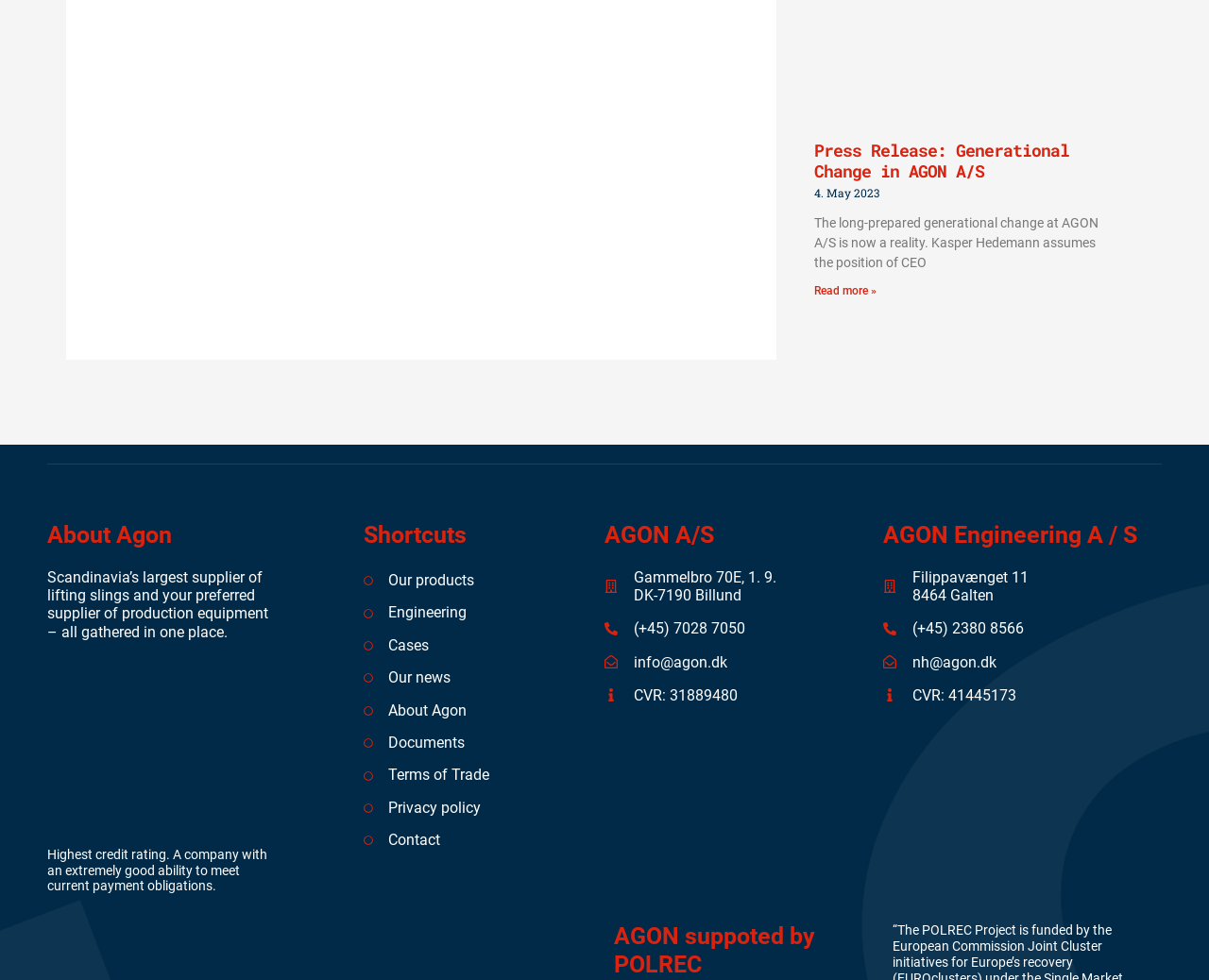What is the company's highest credit rating?
Answer the question based on the image using a single word or a brief phrase.

Extremely good